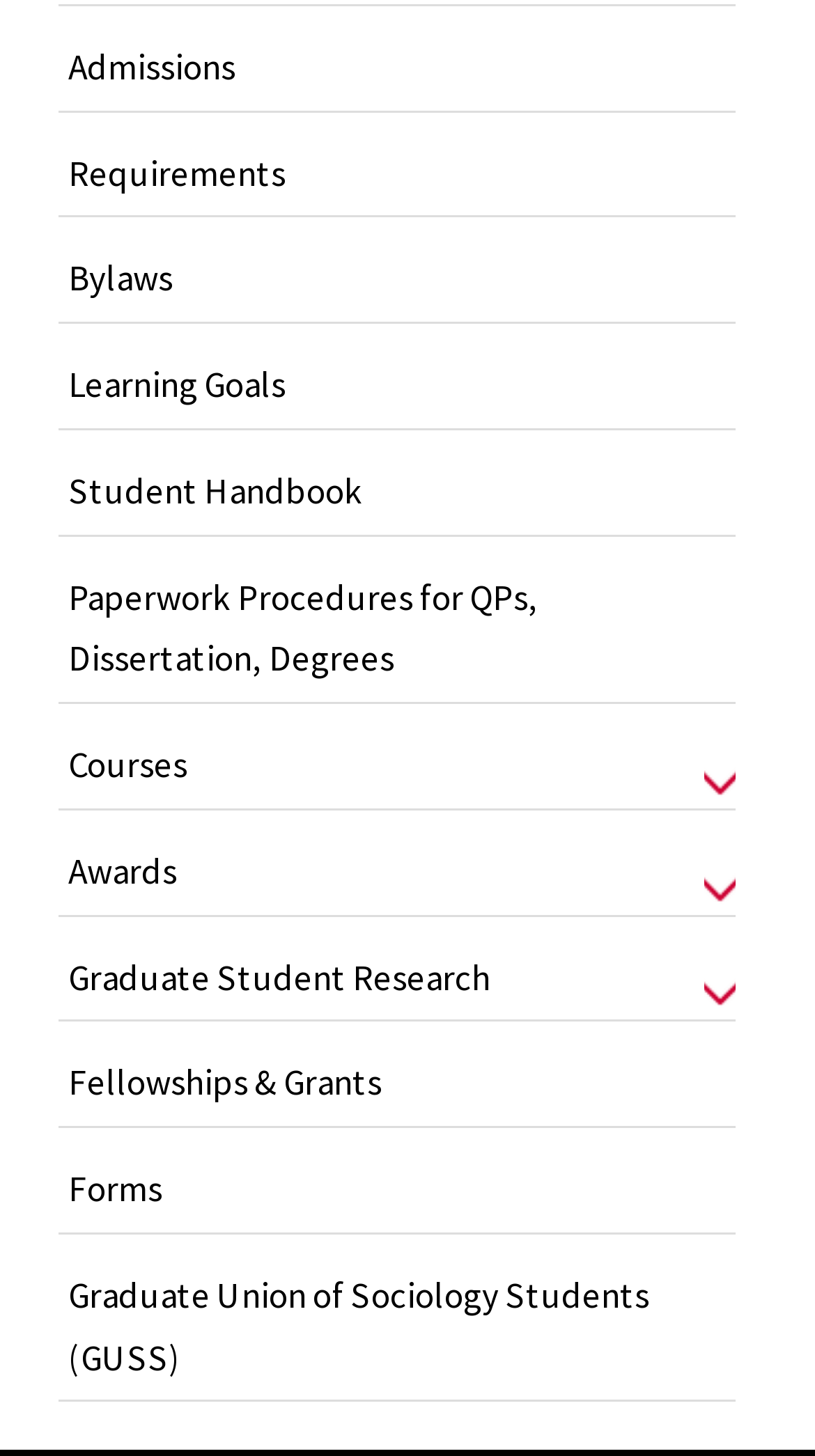Answer briefly with one word or phrase:
What is the last link on the webpage?

Graduate Union of Sociology Students (GUSS)